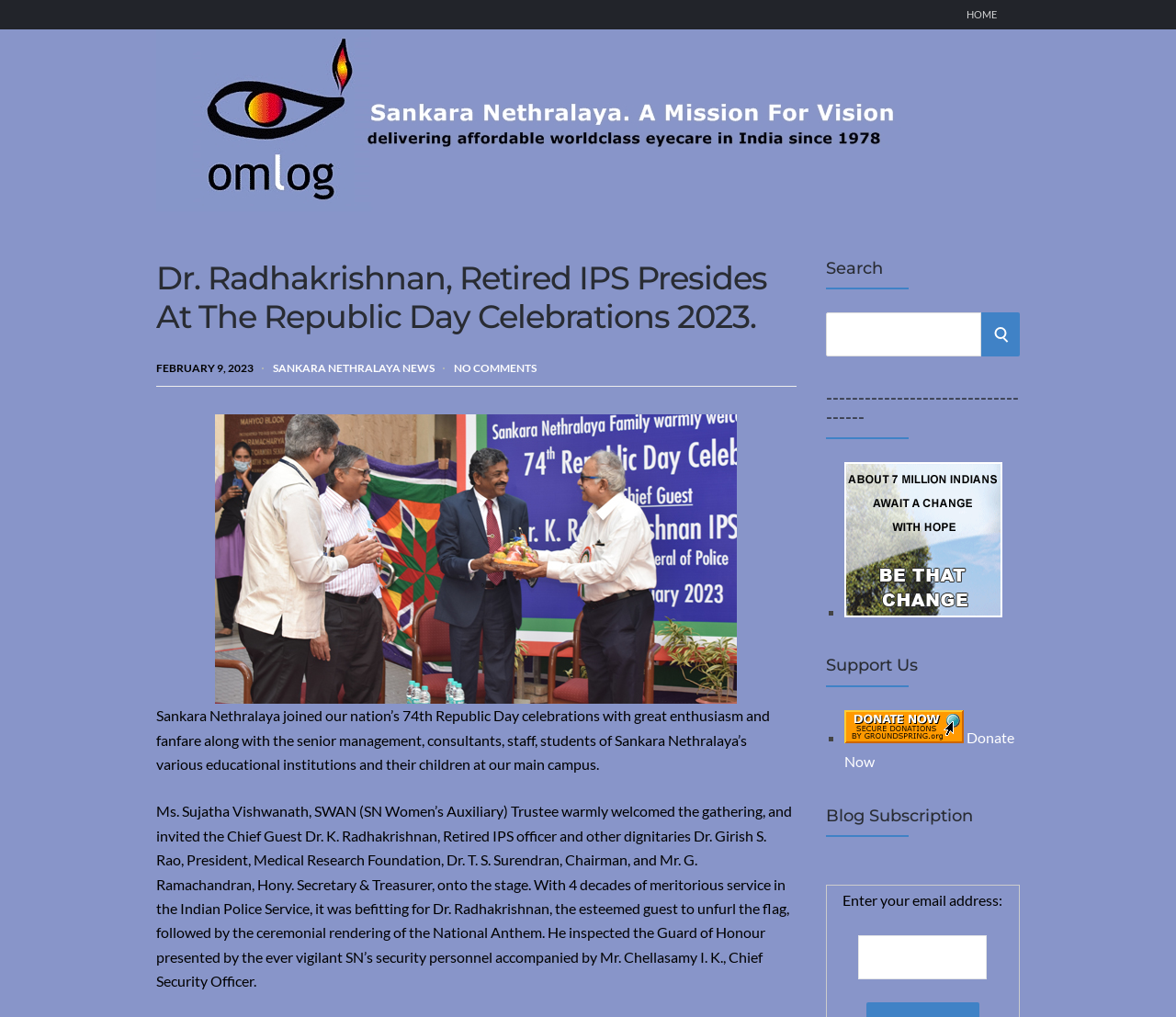What is the name of the organization that is celebrating Republic Day?
Based on the image, answer the question with as much detail as possible.

I found the name of the organization by looking at the link element with the content 'Sankara Nethralaya. A Mission For Vision' which is located at the top of the webpage.